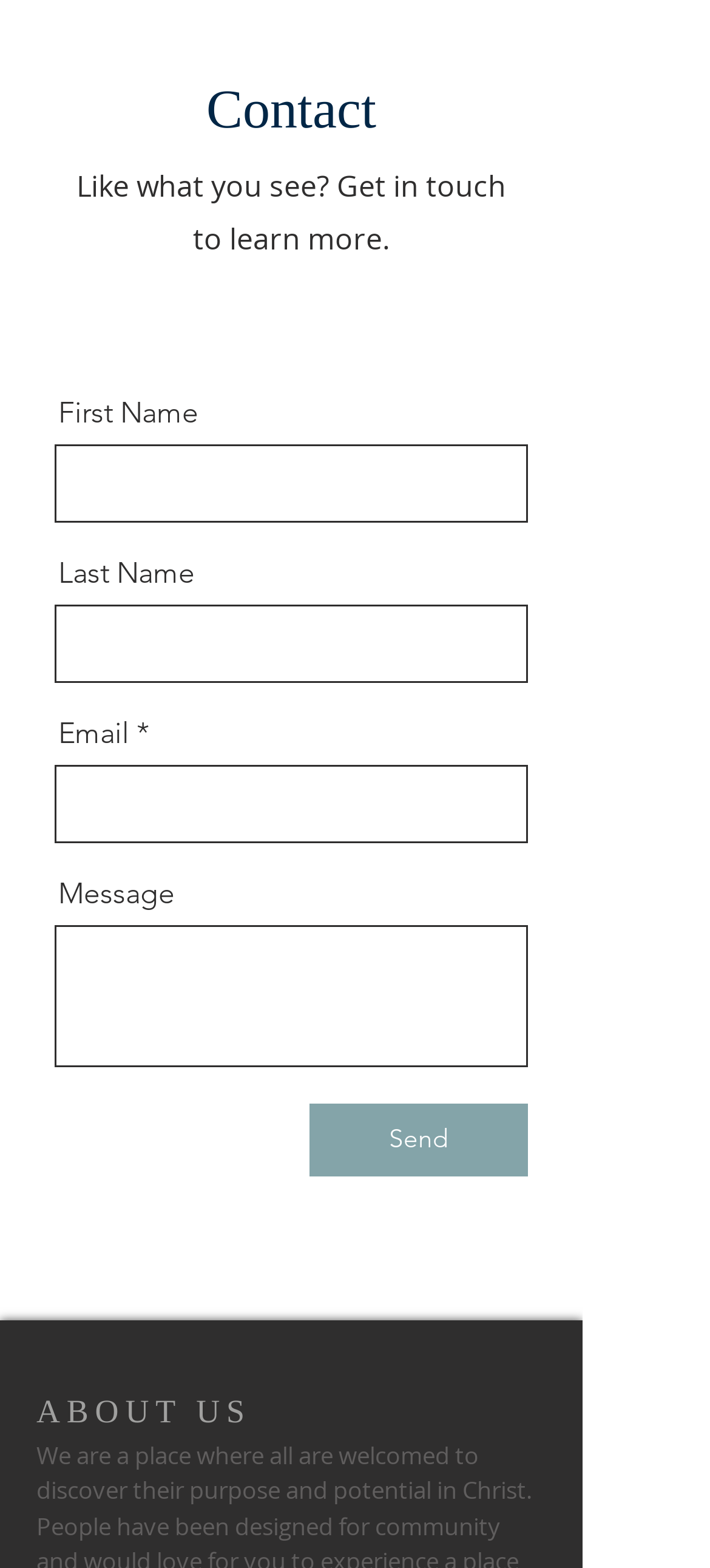Could you locate the bounding box coordinates for the section that should be clicked to accomplish this task: "Click on Facebook".

[0.29, 0.181, 0.349, 0.207]